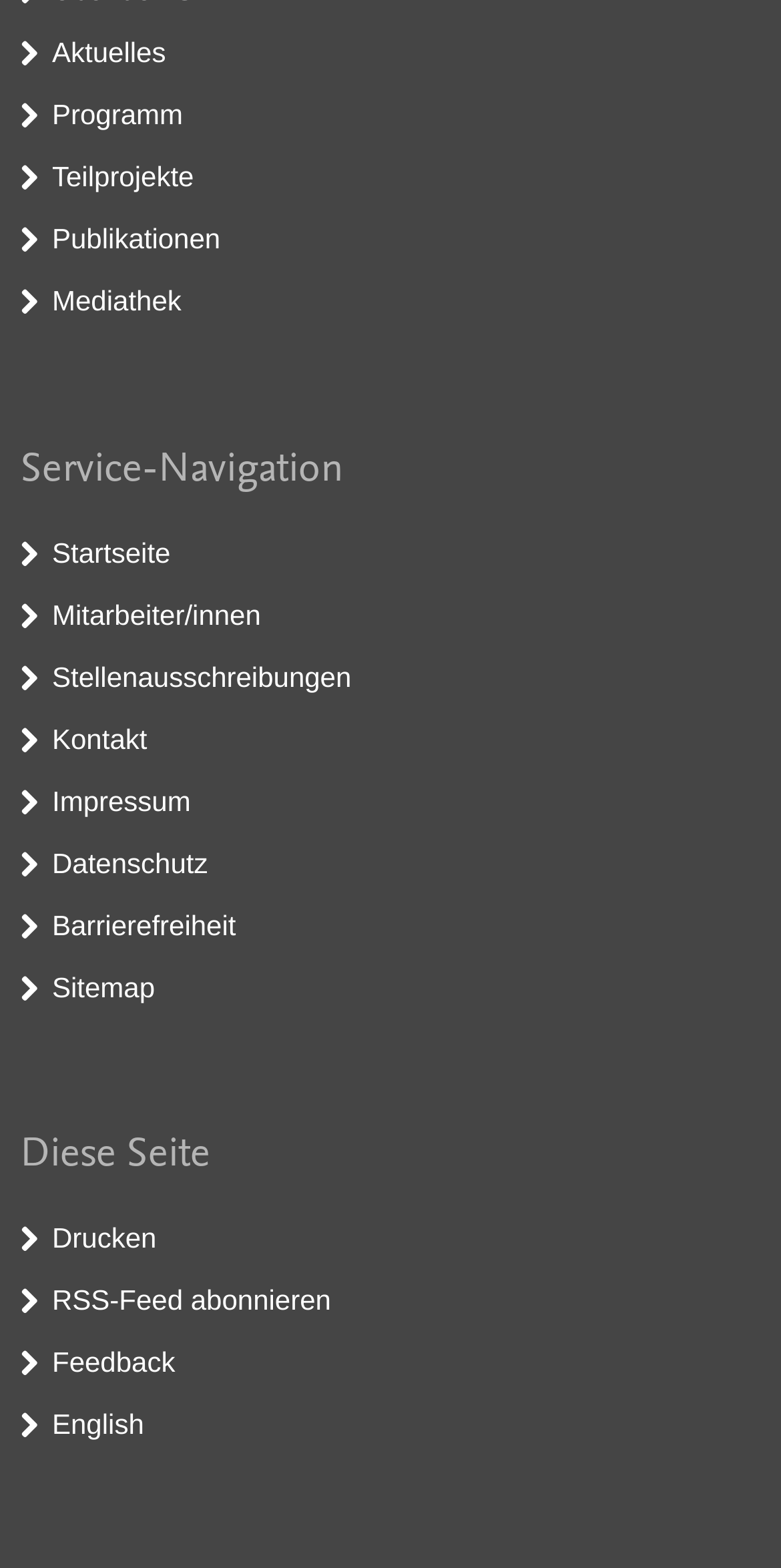What is the last link in the service navigation section?
Answer the question with a single word or phrase by looking at the picture.

Sitemap